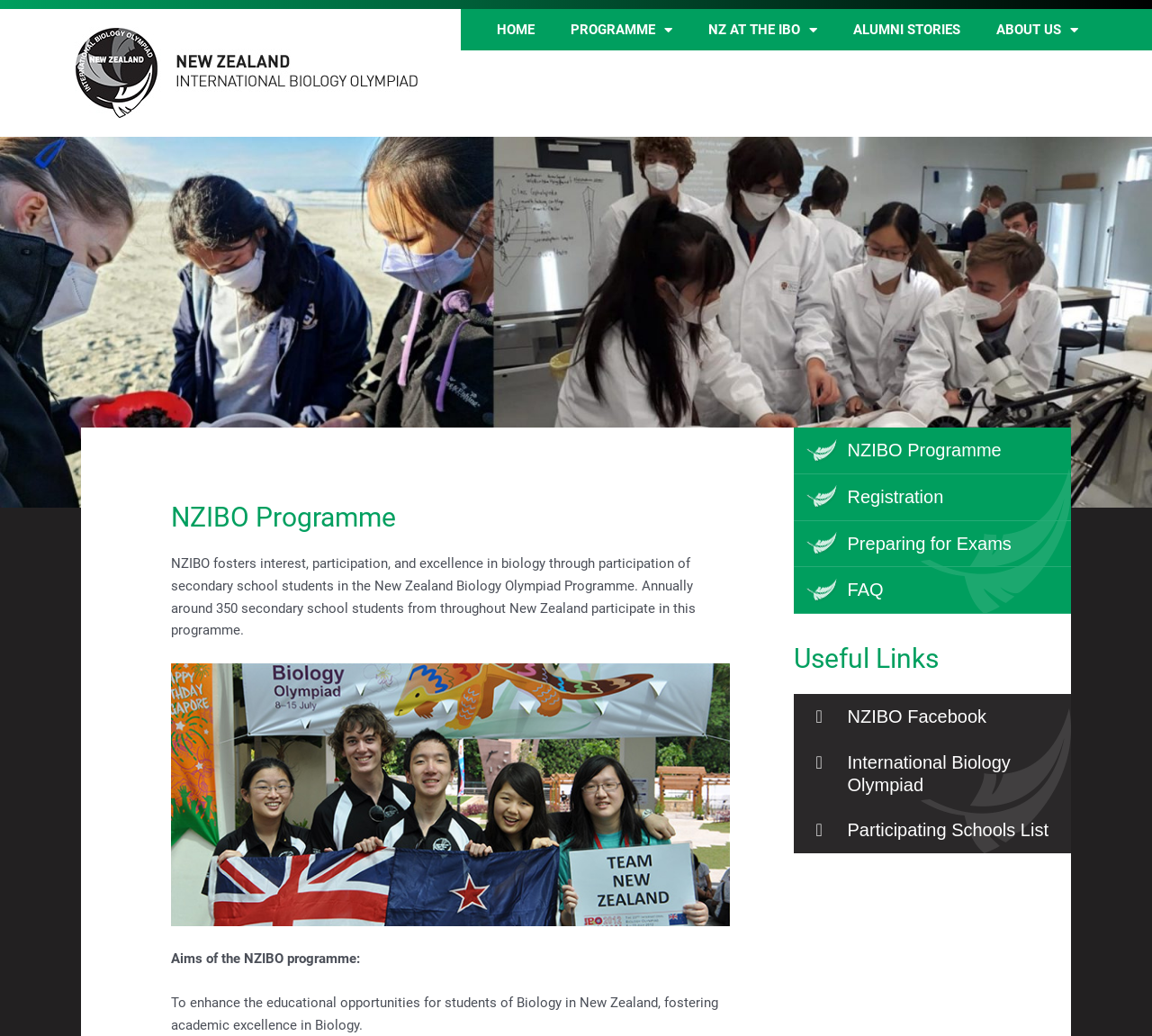Use a single word or phrase to answer the question:
How many useful links are provided on the webpage?

3